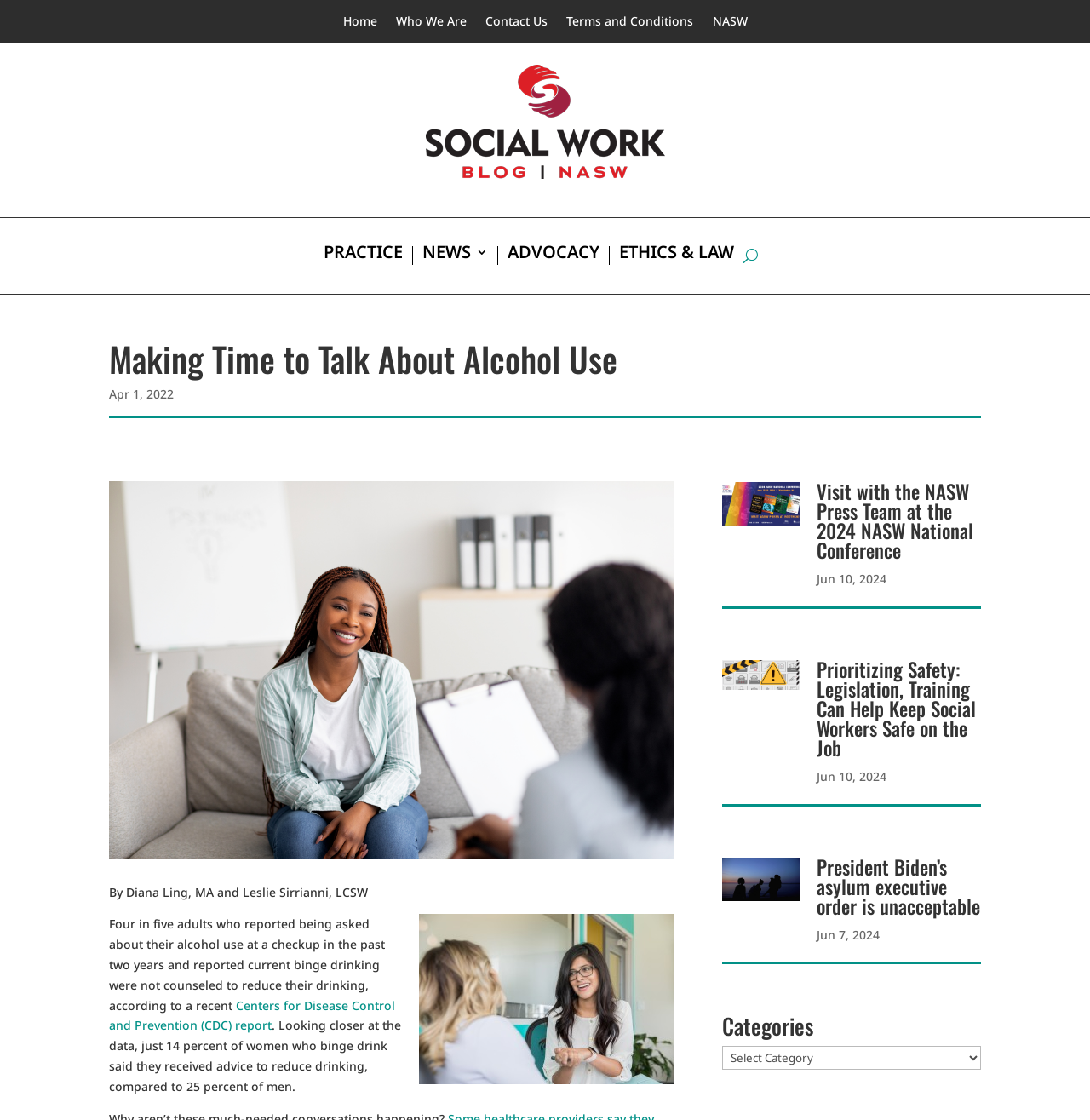Identify the bounding box coordinates of the part that should be clicked to carry out this instruction: "Click the 'Home' link".

[0.314, 0.014, 0.346, 0.03]